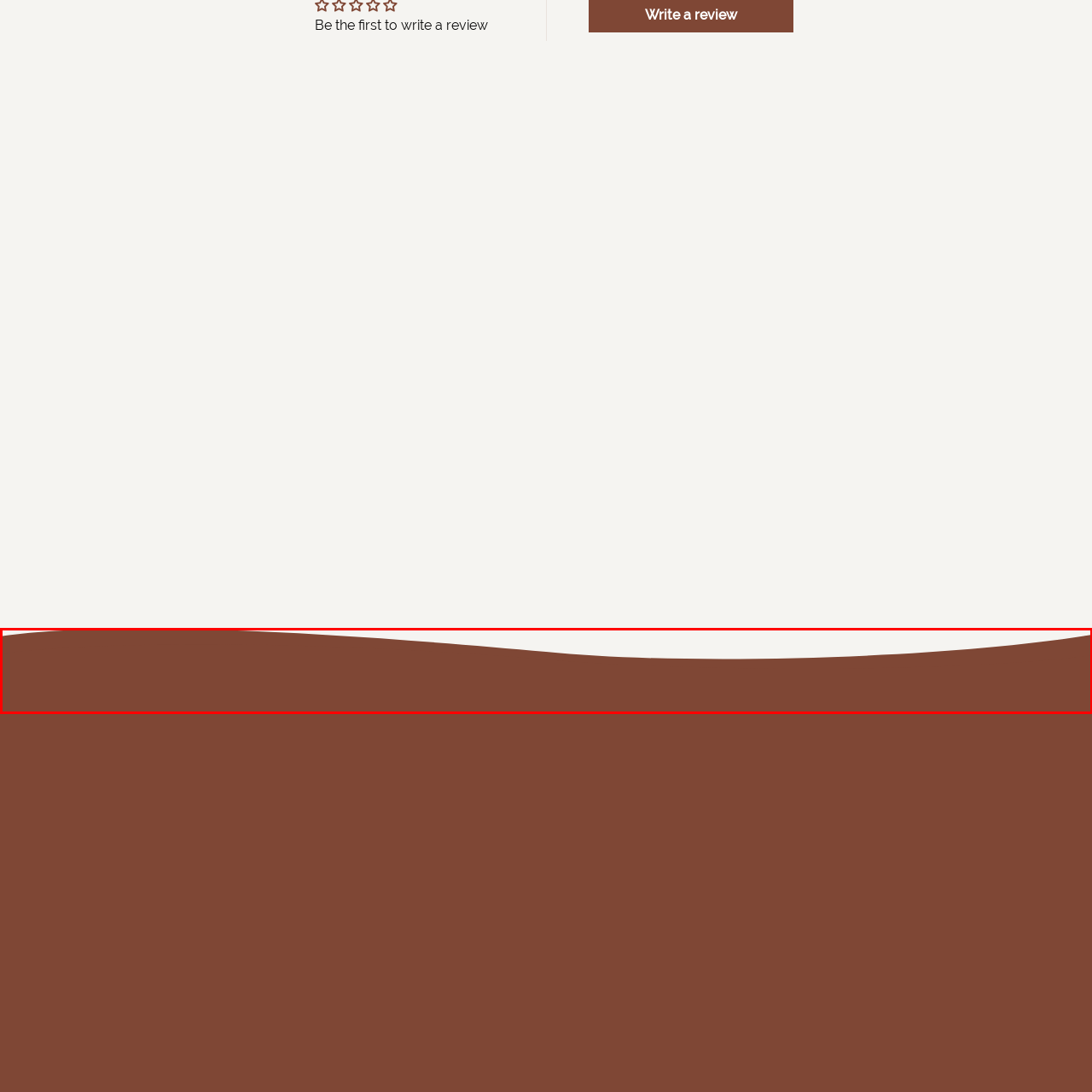Offer a detailed description of the content within the red-framed image.

The image features a smoothly curved design element that showcases a rich, earthy brown color, reminiscent of chocolate. This decorative background adds depth and warmth to the webpage, creating a visually appealing contrast against lighter elements. The gentle wave at the top suggests a sense of indulgence, aligning well with the theme of chocolate and treats that the site promotes. This design choice enhances user experience by providing an inviting atmosphere, encouraging exploration of various chocolate products offered.